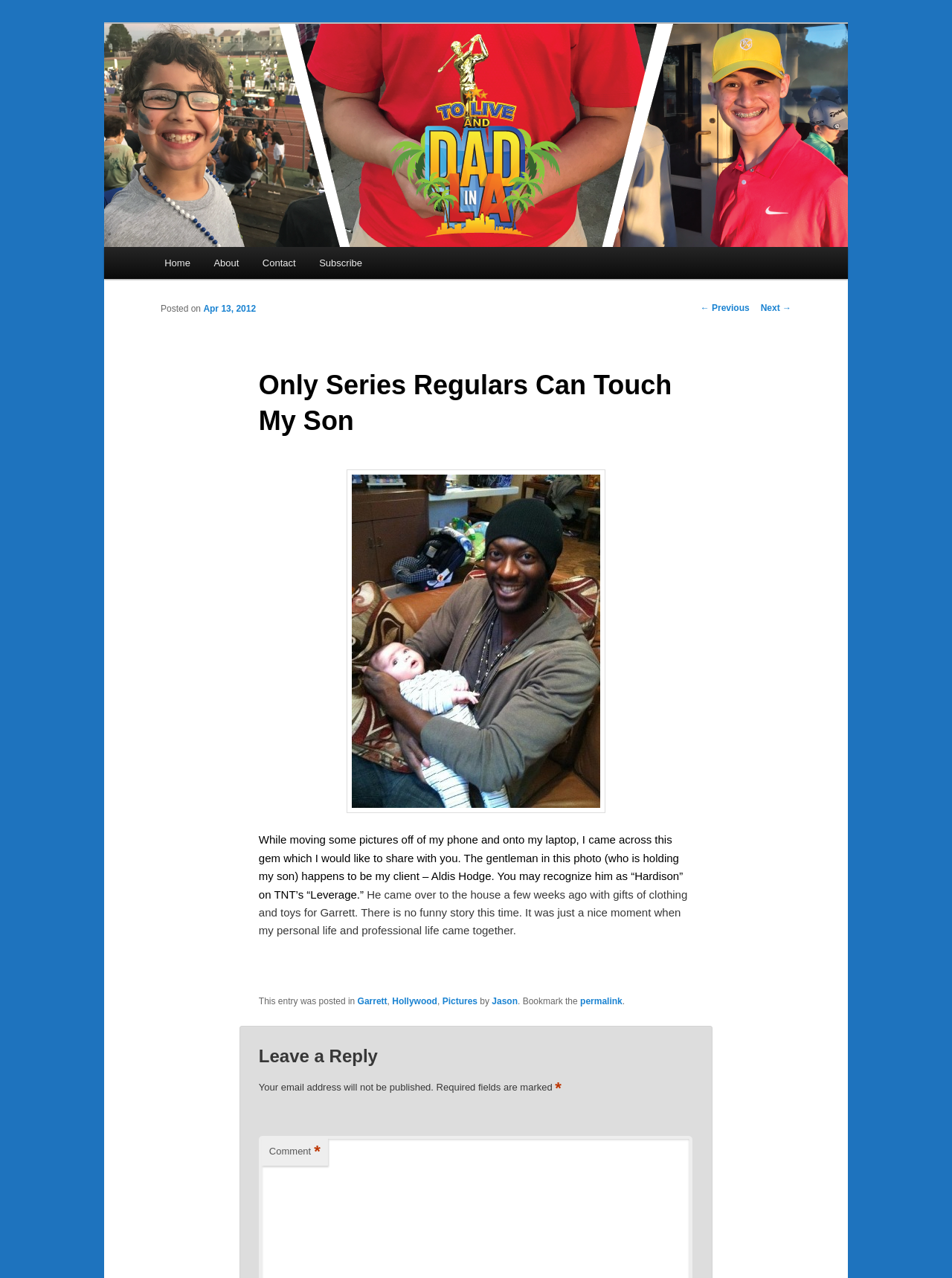What is the name of the author of the article?
Based on the visual content, answer with a single word or a brief phrase.

Jason